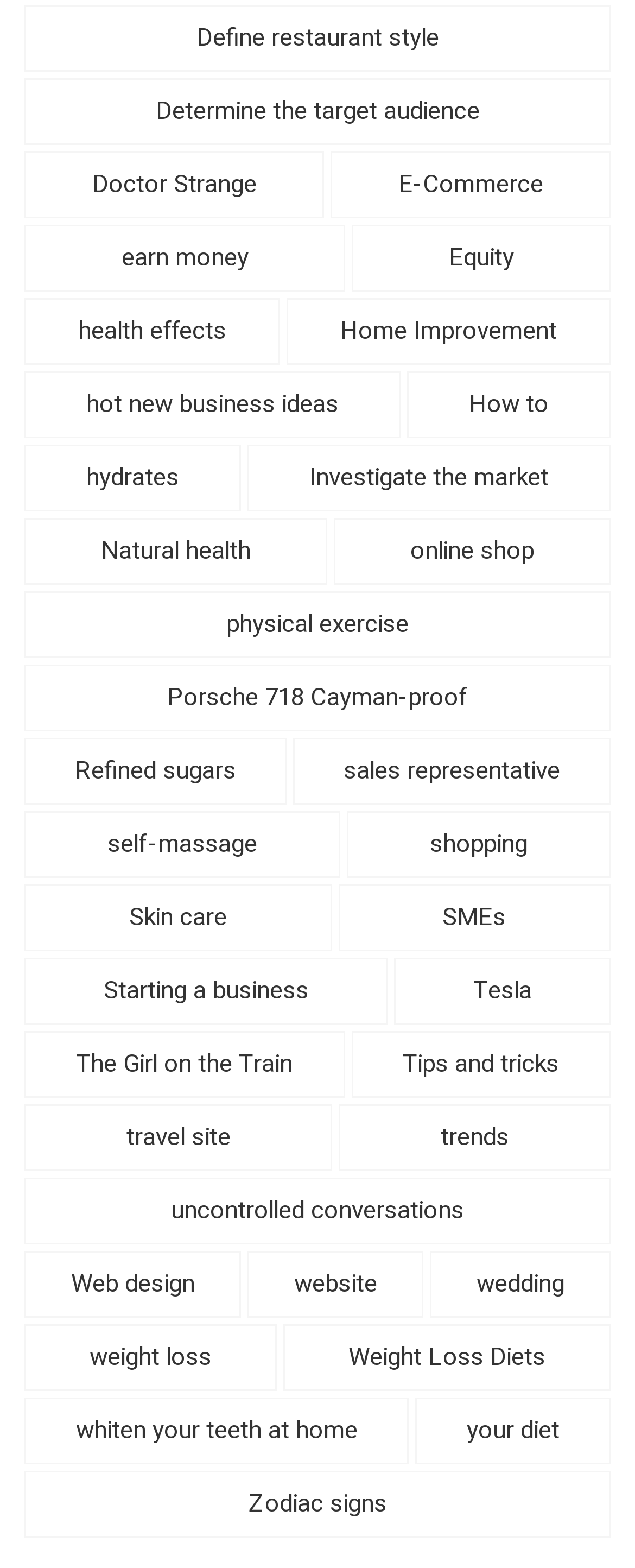Answer the following query concisely with a single word or phrase:
How many items are related to 'wedding'?

5 items